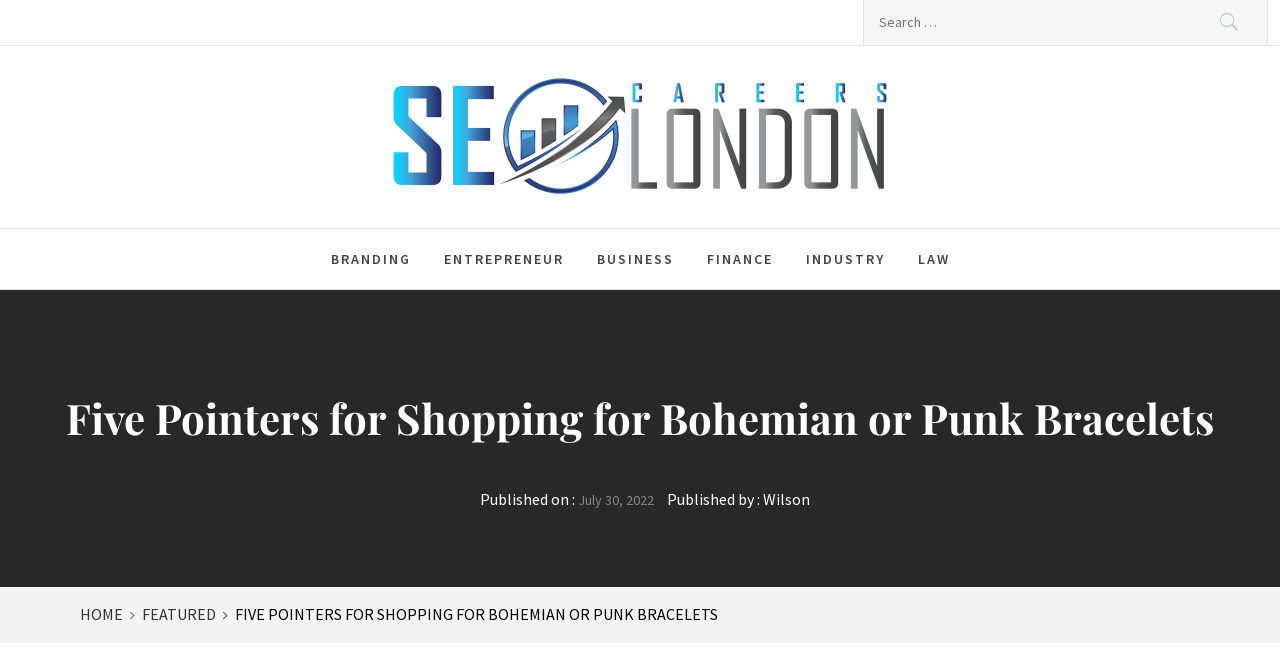Provide the bounding box coordinates for the area that should be clicked to complete the instruction: "Go to HOME page".

[0.062, 0.903, 0.102, 0.933]